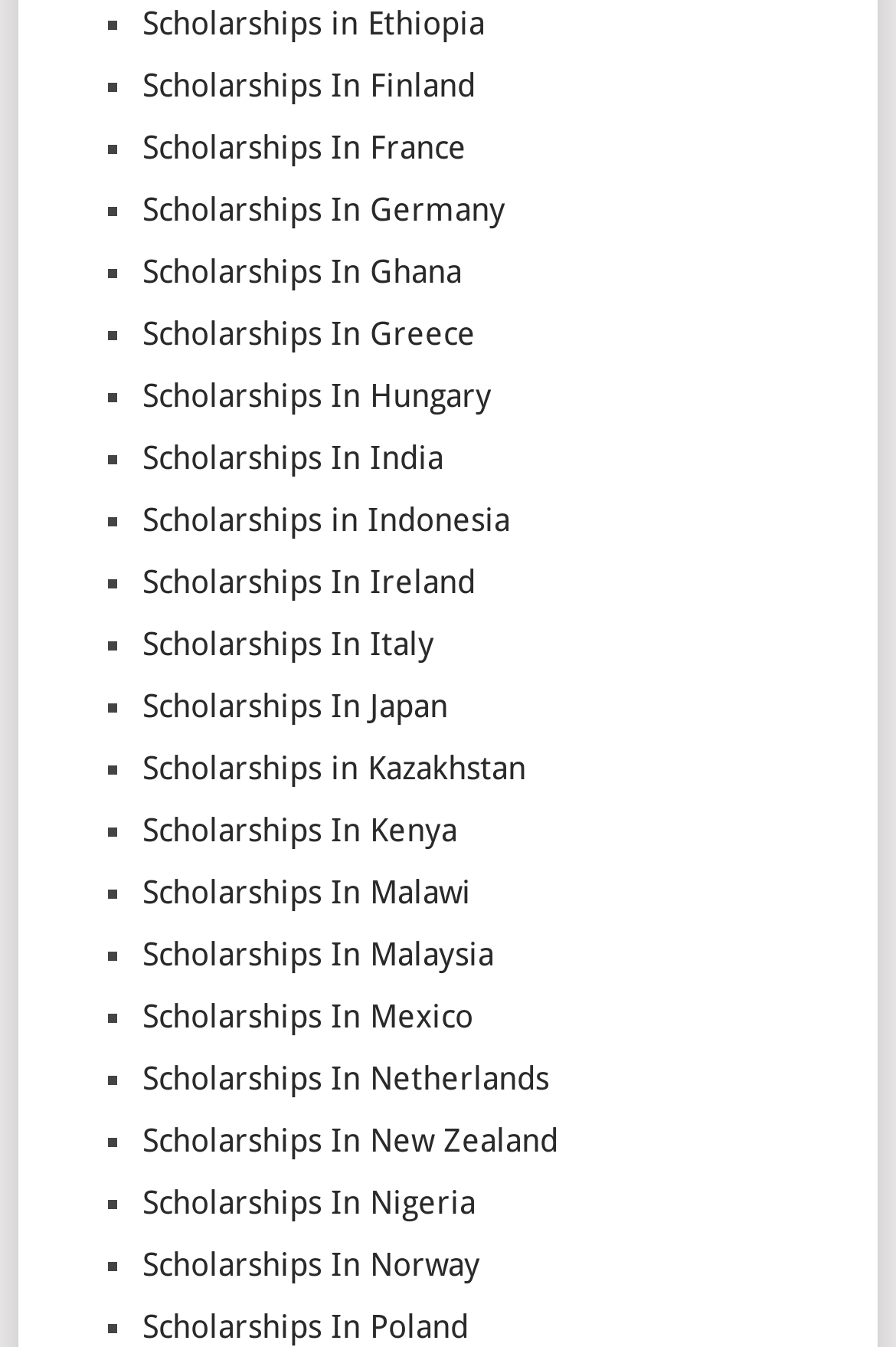What is the purpose of the '■' symbol on the webpage?
We need a detailed and meticulous answer to the question.

The '■' symbol is used as a list marker to indicate each item in the list of scholarships, making it easier to read and understand the webpage.